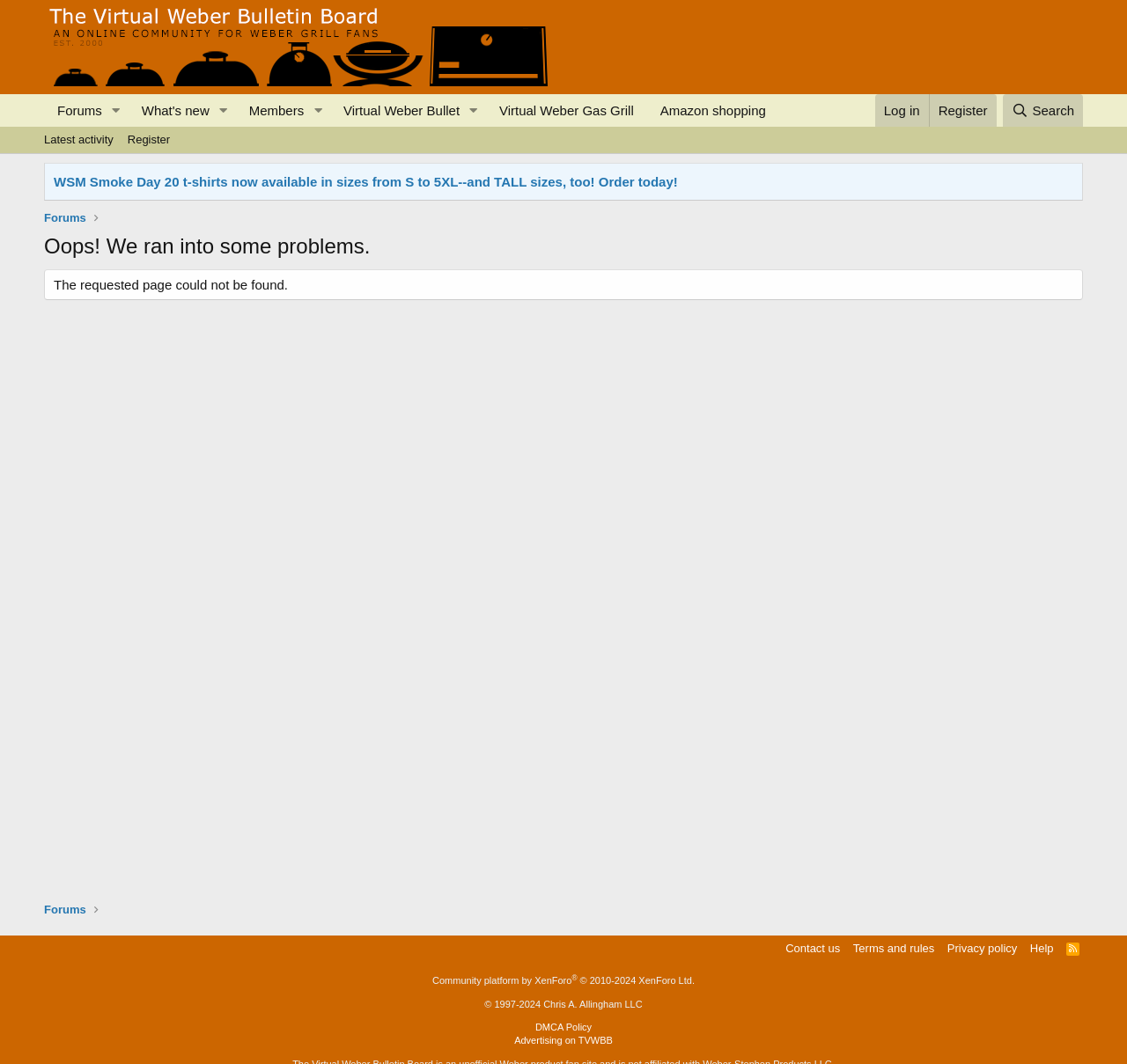Could you specify the bounding box coordinates for the clickable section to complete the following instruction: "Search for something"?

[0.89, 0.089, 0.961, 0.119]